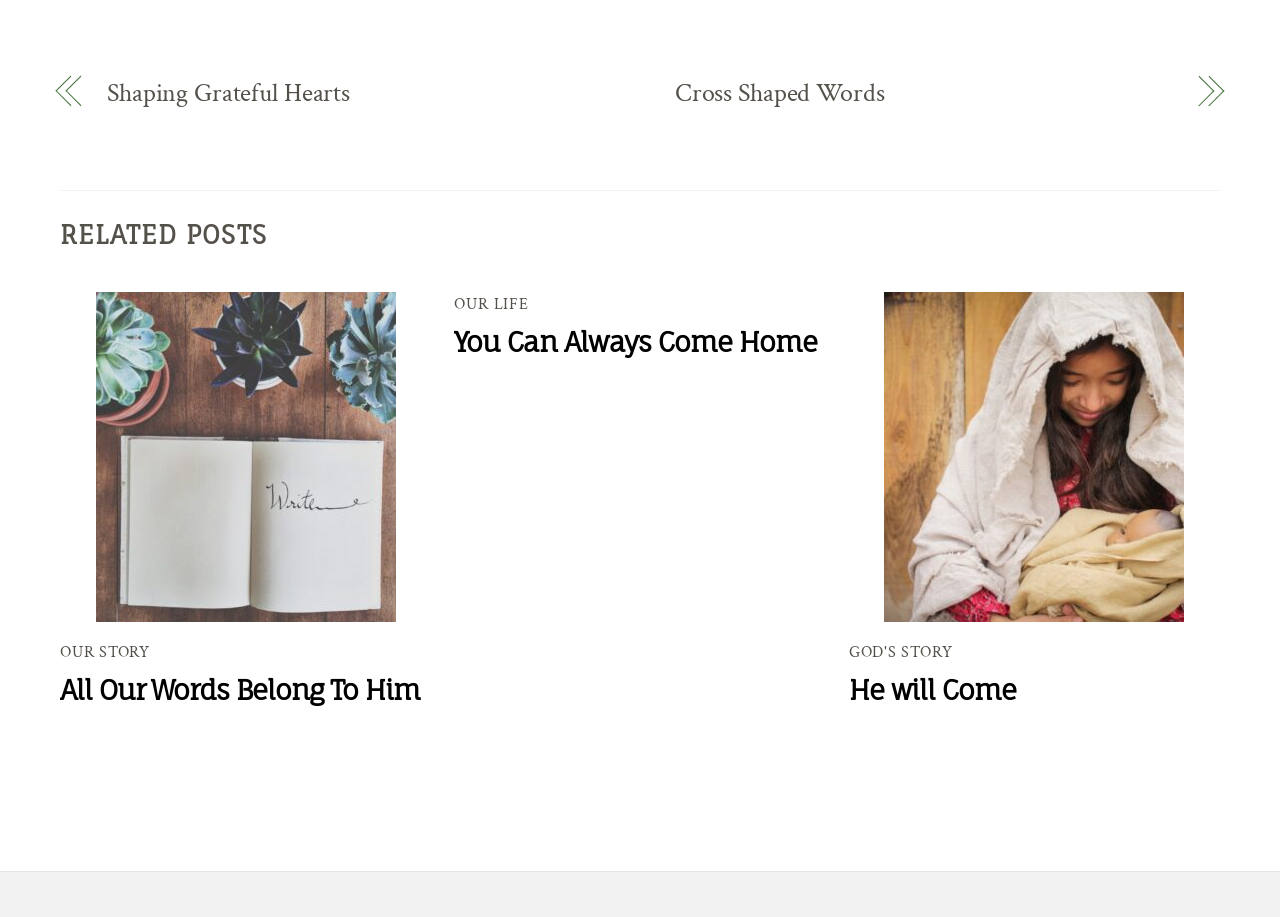Please find the bounding box coordinates of the element that needs to be clicked to perform the following instruction: "view Cross Shaped Words". The bounding box coordinates should be four float numbers between 0 and 1, represented as [left, top, right, bottom].

[0.527, 0.083, 0.916, 0.122]